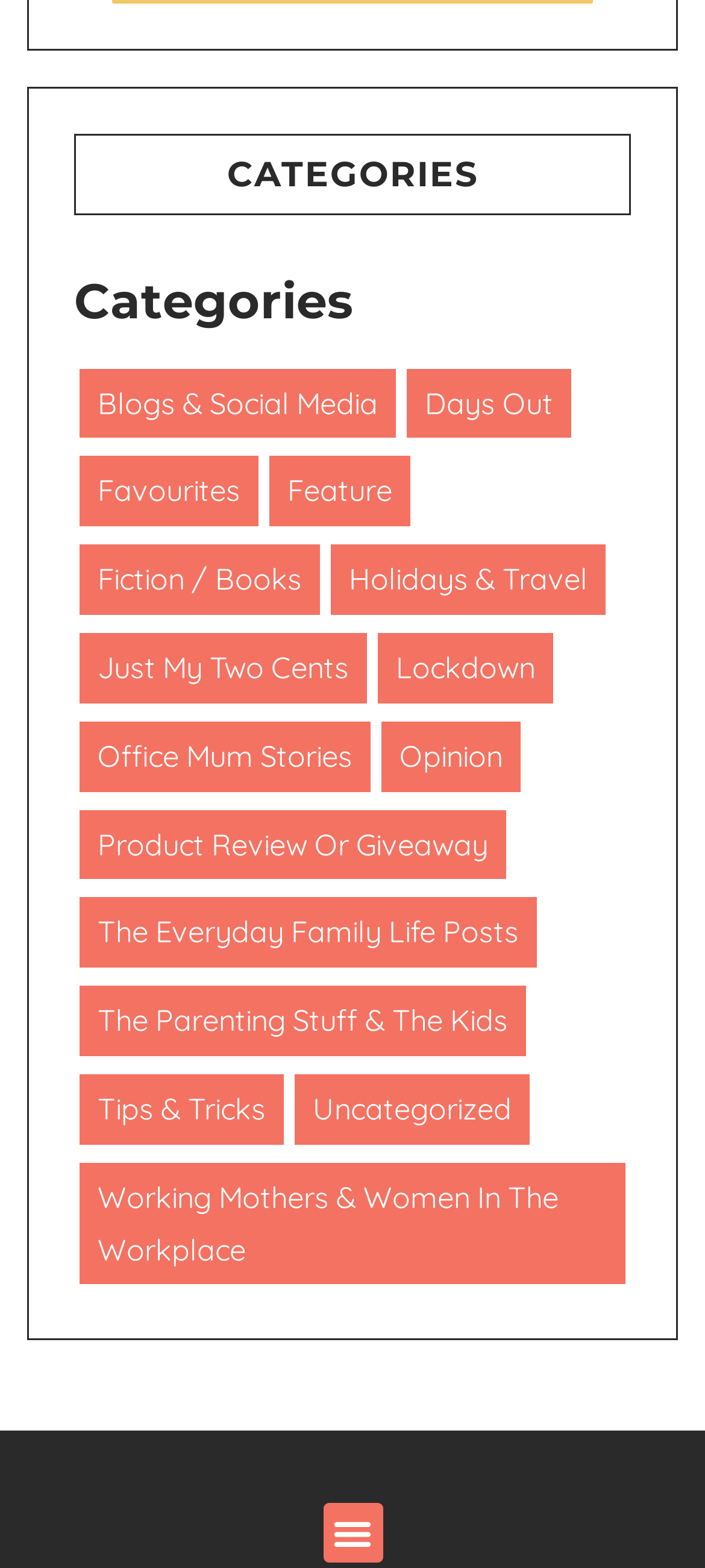Provide the bounding box coordinates of the section that needs to be clicked to accomplish the following instruction: "Explore Finance category."

None